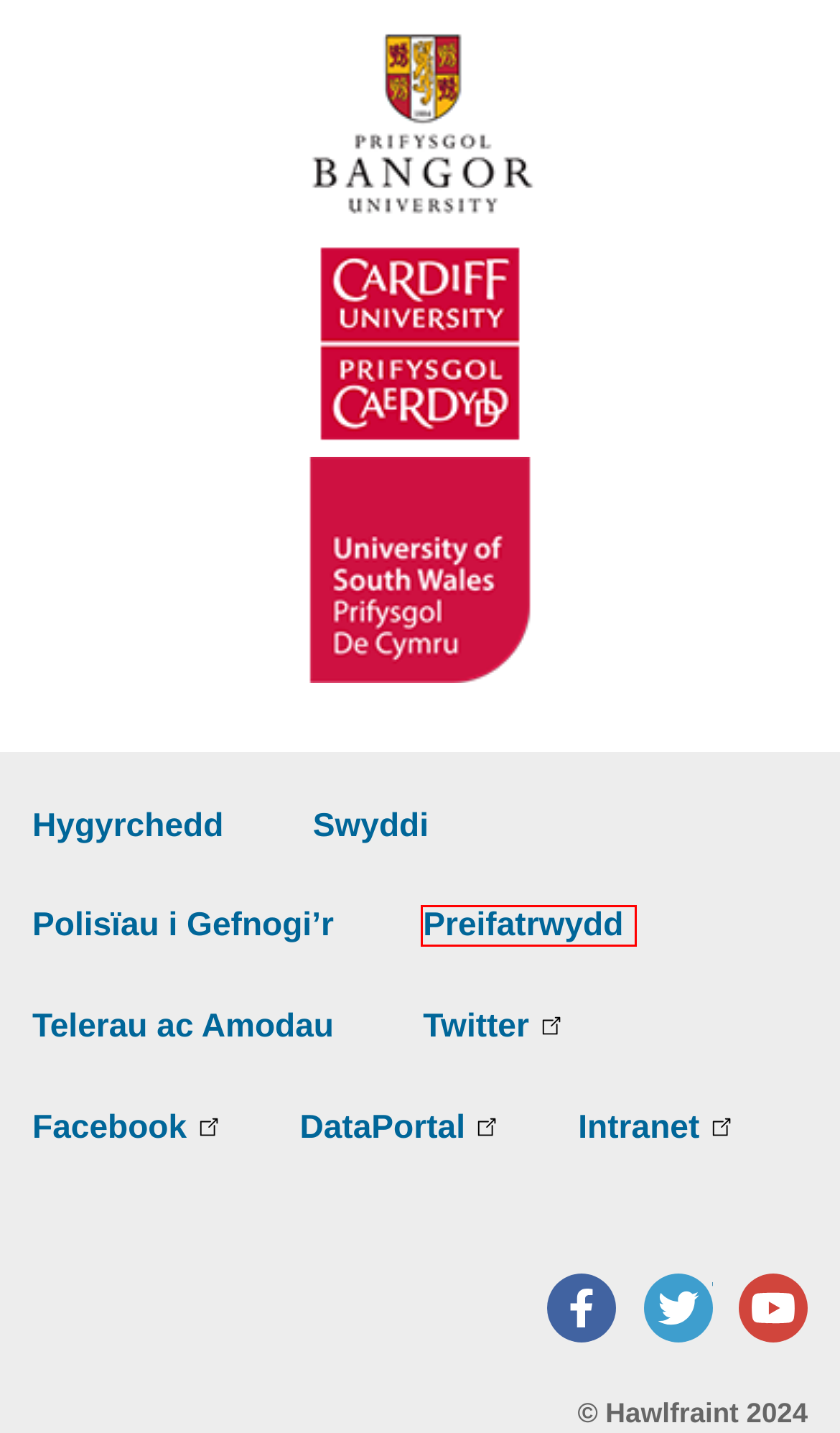You have a screenshot of a webpage where a red bounding box highlights a specific UI element. Identify the description that best matches the resulting webpage after the highlighted element is clicked. The choices are:
A. Swyddi – Sefydliad Ymchwil Cymdeithasol ac Economaidd a Data Cymru
B. Datganiad Hygyrchedd – Sefydliad Ymchwil Cymdeithasol ac Economaidd a Data Cymru
C. Polisi’r Gymraeg – Sefydliad Ymchwil Cymdeithasol ac Economaidd a Data Cymru
D. Polisi Preifatrwydd – Sefydliad Ymchwil Cymdeithasol ac Economaidd a Data Cymru
E. Redirecting
F. Home
 | University of South Wales
G. Cardiff University
H. Telerau ac Amodau – Sefydliad Ymchwil Cymdeithasol ac Economaidd a Data Cymru

D